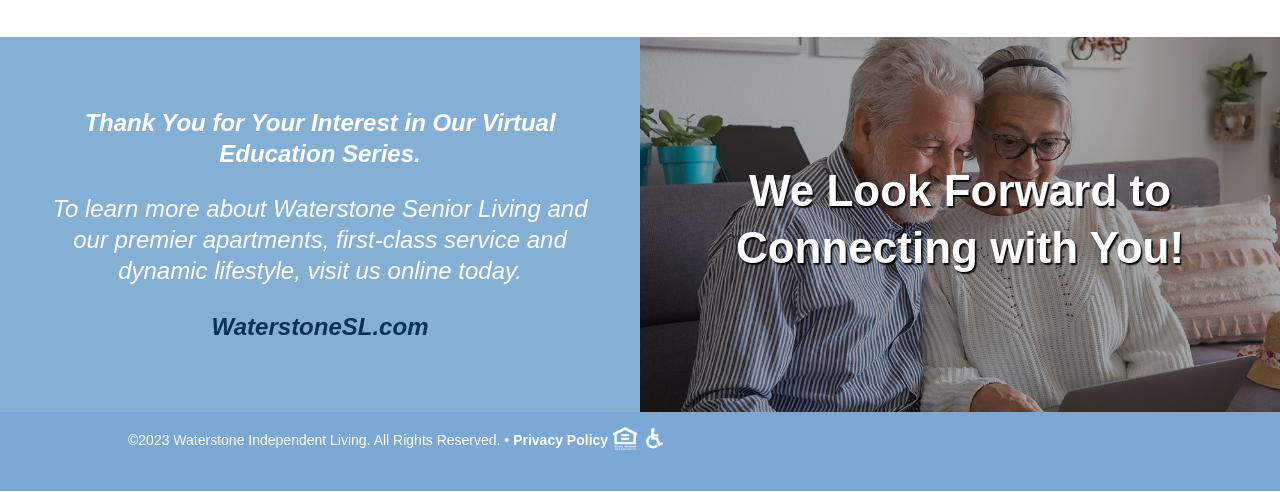What is the company's copyright year?
Use the information from the image to give a detailed answer to the question.

The copyright year can be found in the StaticText element with the text '©2023 Waterstone Independent Living. All Rights Reserved.' which is located at the bottom of the page, indicating the year the company claims copyright for its content.